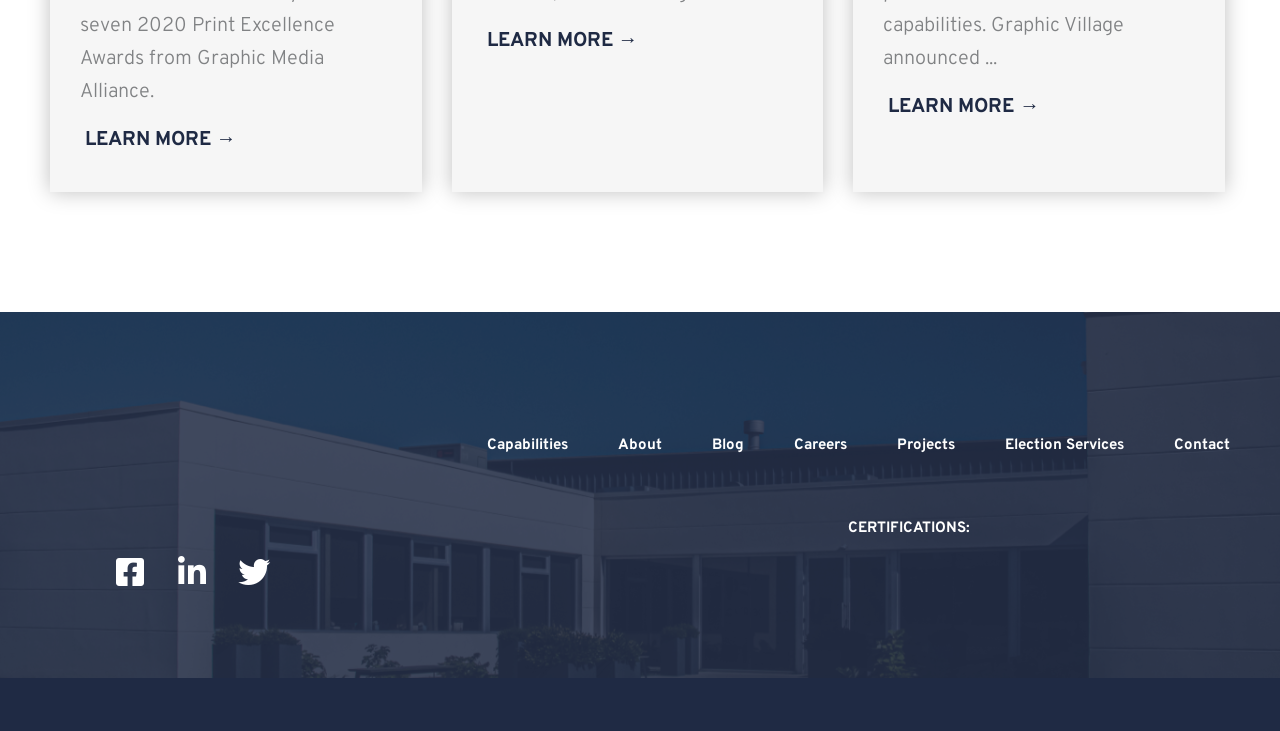Pinpoint the bounding box coordinates of the element that must be clicked to accomplish the following instruction: "Check Facebook page". The coordinates should be in the format of four float numbers between 0 and 1, i.e., [left, top, right, bottom].

[0.089, 0.76, 0.114, 0.804]